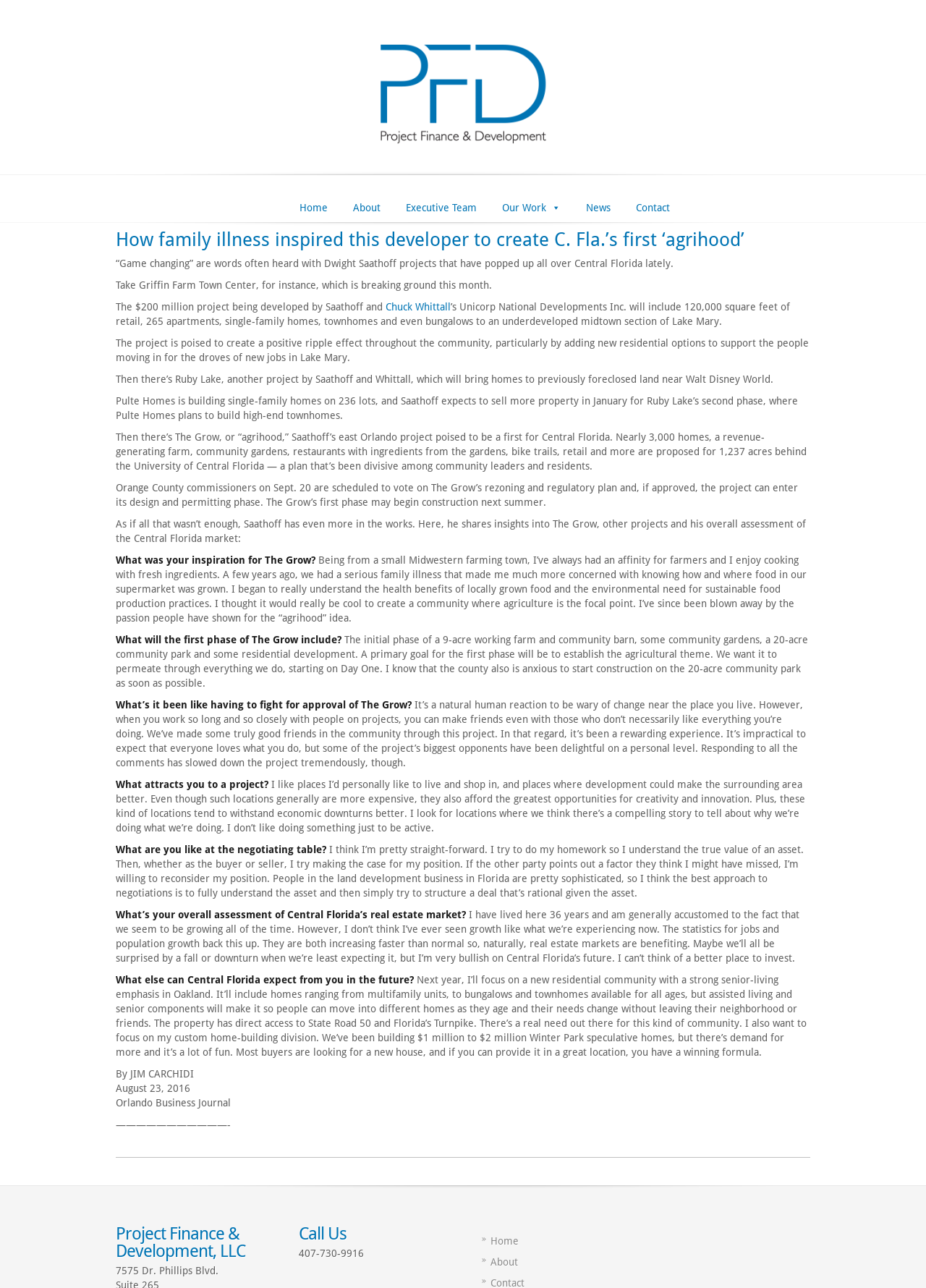Locate the bounding box coordinates of the clickable area needed to fulfill the instruction: "Contact the developer via phone".

[0.323, 0.969, 0.393, 0.978]